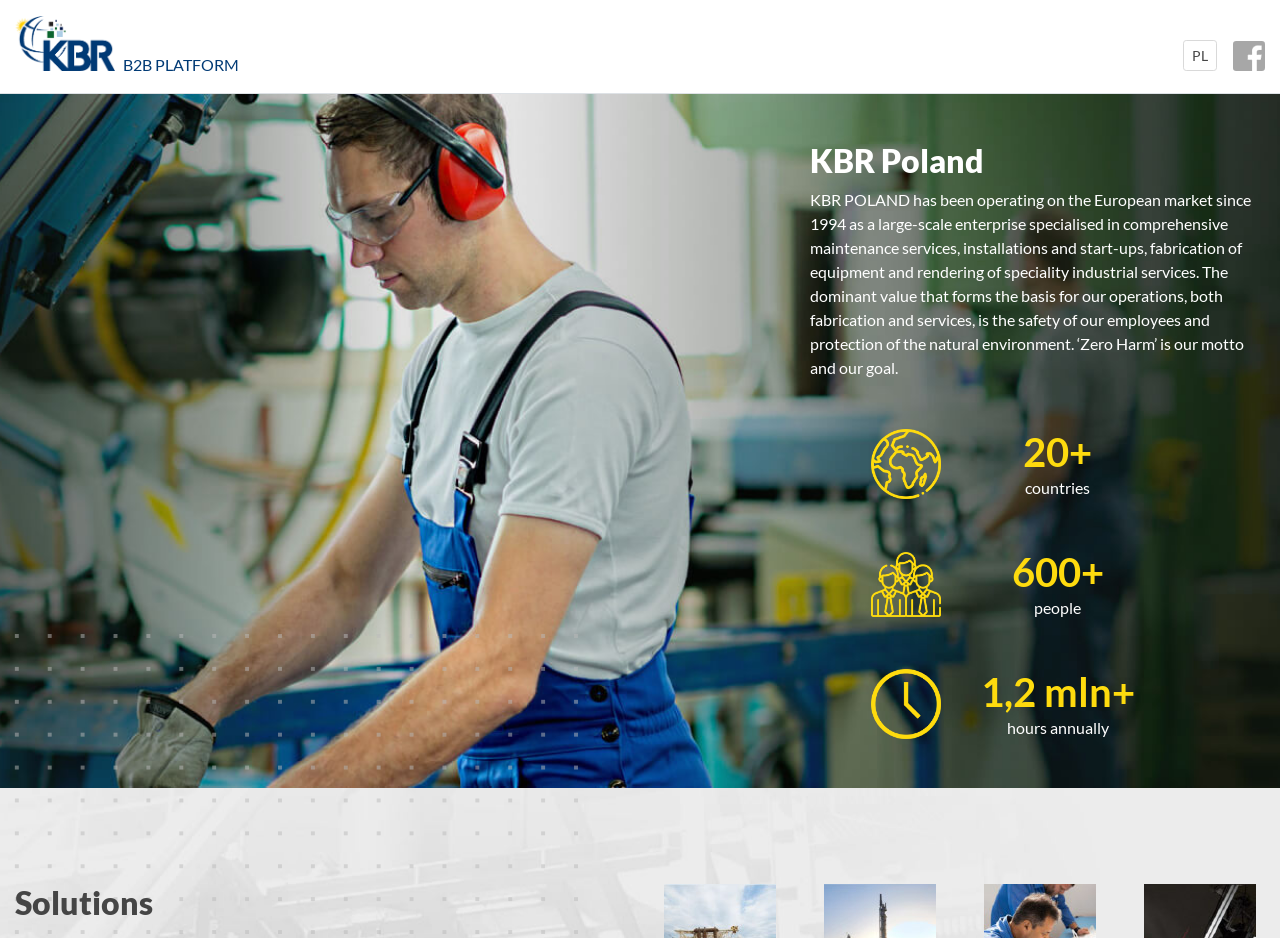Using the webpage screenshot and the element description parent_node: PL, determine the bounding box coordinates. Specify the coordinates in the format (top-left x, top-left y, bottom-right x, bottom-right y) with values ranging from 0 to 1.

[0.963, 0.043, 0.988, 0.075]